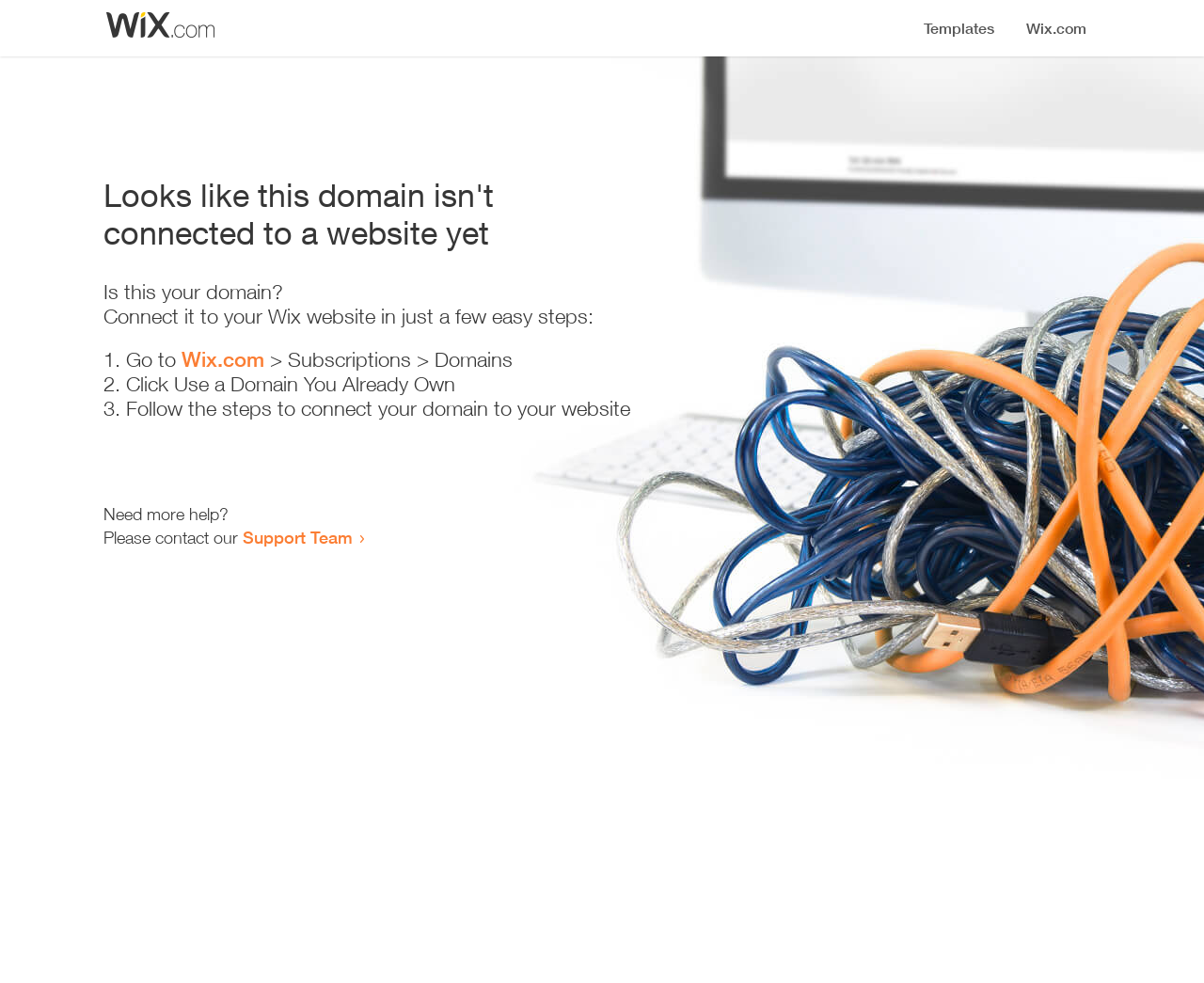Respond to the question below with a single word or phrase:
What is the current status of this domain?

Not connected